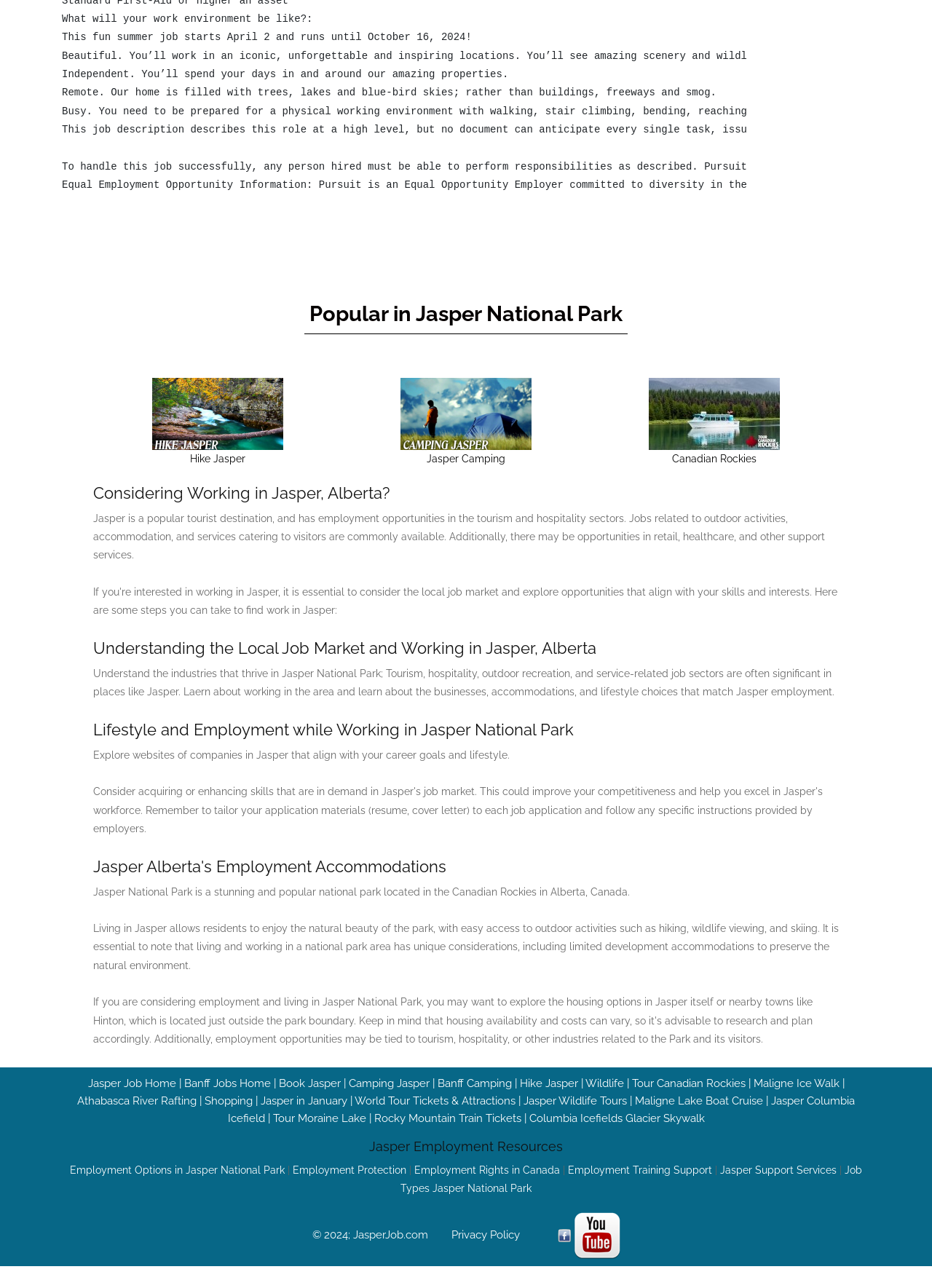Locate the bounding box coordinates of the clickable area to execute the instruction: "Learn about Florence AZ wrongful death lawyer". Provide the coordinates as four float numbers between 0 and 1, represented as [left, top, right, bottom].

None